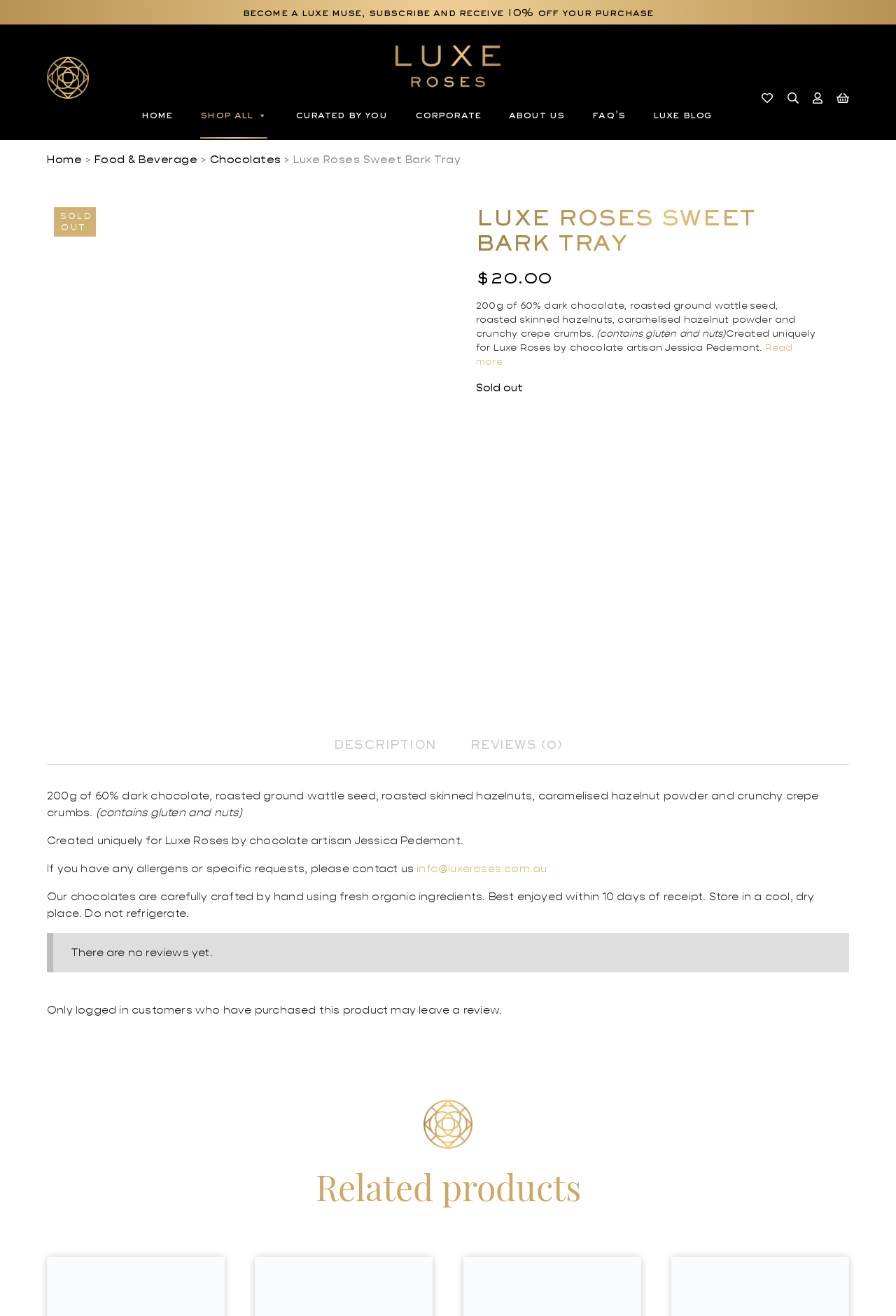Can you find the bounding box coordinates for the element to click on to achieve the instruction: "Search for Luxe Roses products"?

[0.052, 0.042, 0.948, 0.061]